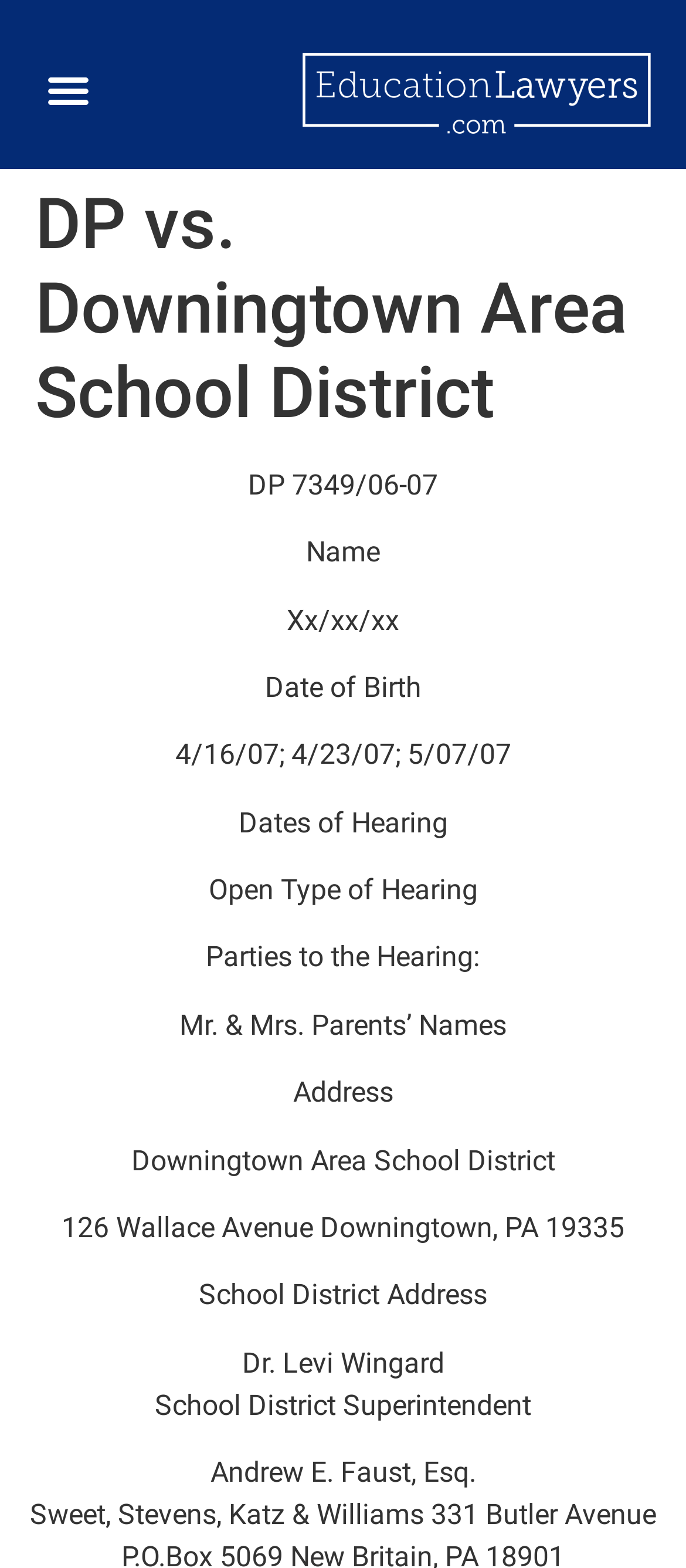Give an extensive and precise description of the webpage.

The webpage is about a special education lawyer case, specifically "DP vs. Downingtown Area School District". At the top left corner, there is a menu toggle button. Below the button, there is a header section that spans almost the entire width of the page. The header section contains the title "DP vs. Downingtown Area School District" and several lines of text, including "DP 7349/06-07", "Name", "Xx/xx/xx", "Date of Birth", and "4/16/07; 4/23/07; 5/07/07", which appear to be case details.

Below the header section, there are several lines of text that provide more information about the case, including "Dates of Hearing", "Open Type of Hearing", and "Parties to the Hearing:". The text "Parties to the Hearing:" is followed by a list of parties involved, including "Mr. & Mrs. Parents’ Names", "Address", "Downingtown Area School District", and "Dr. Levi Wingard", who is the School District Superintendent. The address of the school district is also provided. At the bottom of the page, there is a mention of "Andrew E. Faust, Esq.", who is likely the lawyer representing the case.